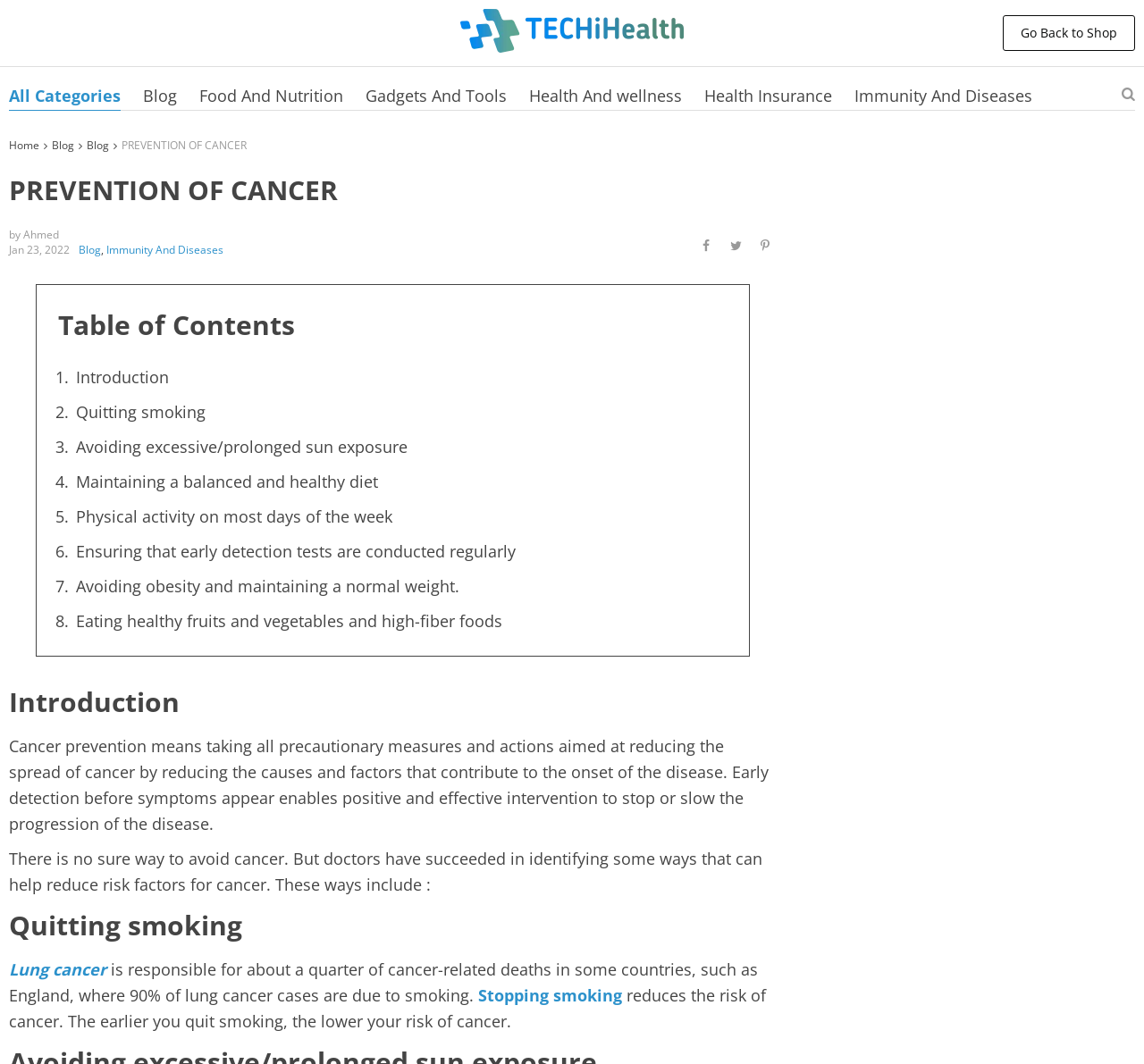Please find and give the text of the main heading on the webpage.

PREVENTION OF CANCER